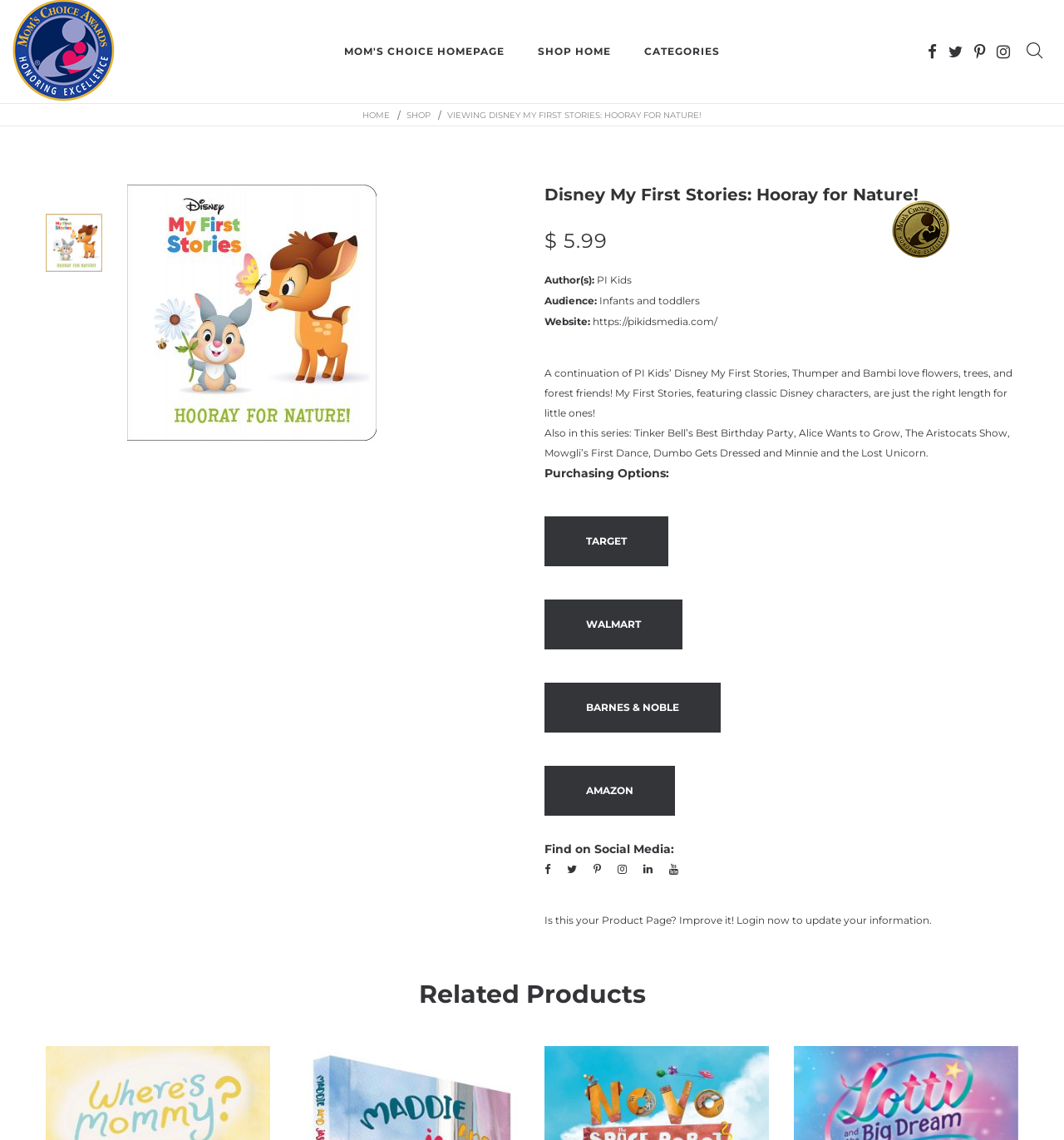Given the description "Barnes & Noble", determine the bounding box of the corresponding UI element.

[0.512, 0.599, 0.677, 0.643]